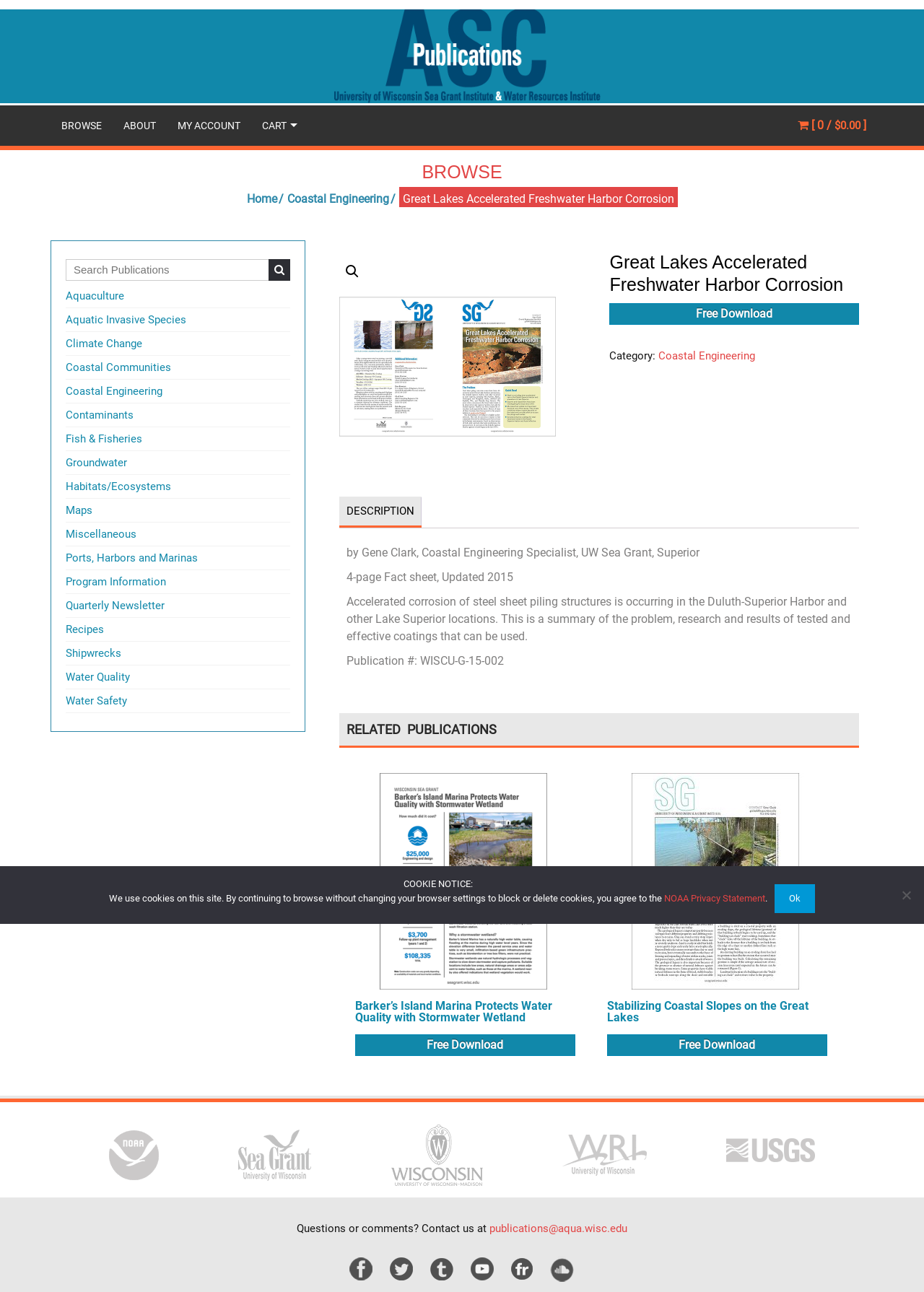Locate the bounding box coordinates for the element described below: "Aquatic Invasive Species". The coordinates must be four float values between 0 and 1, formatted as [left, top, right, bottom].

[0.071, 0.242, 0.202, 0.252]